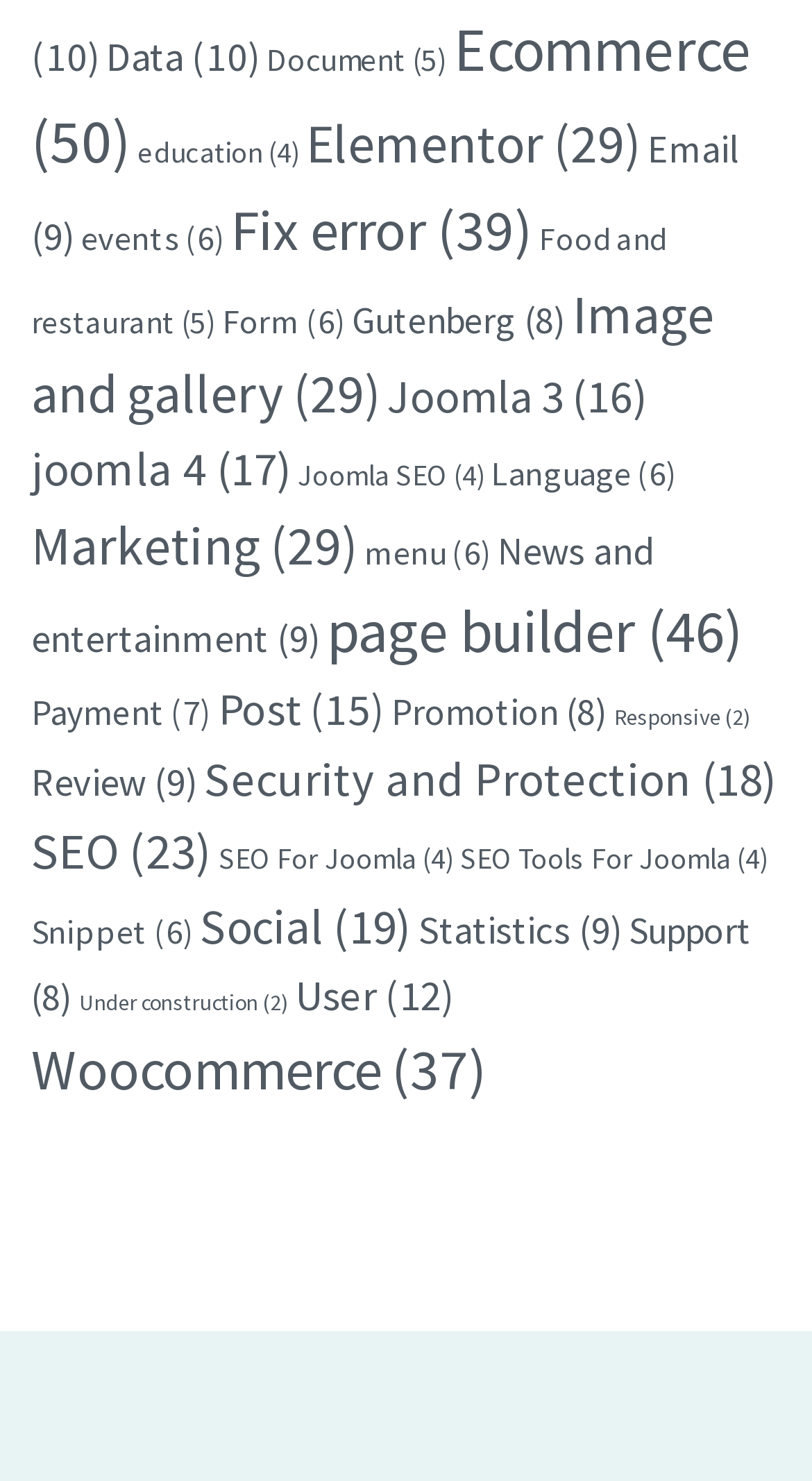Analyze the image and give a detailed response to the question:
What is the category with the most items?

I compared the number of items in each category by looking at the links on the webpage. The category with the most items is 'page builder' with 46 items.